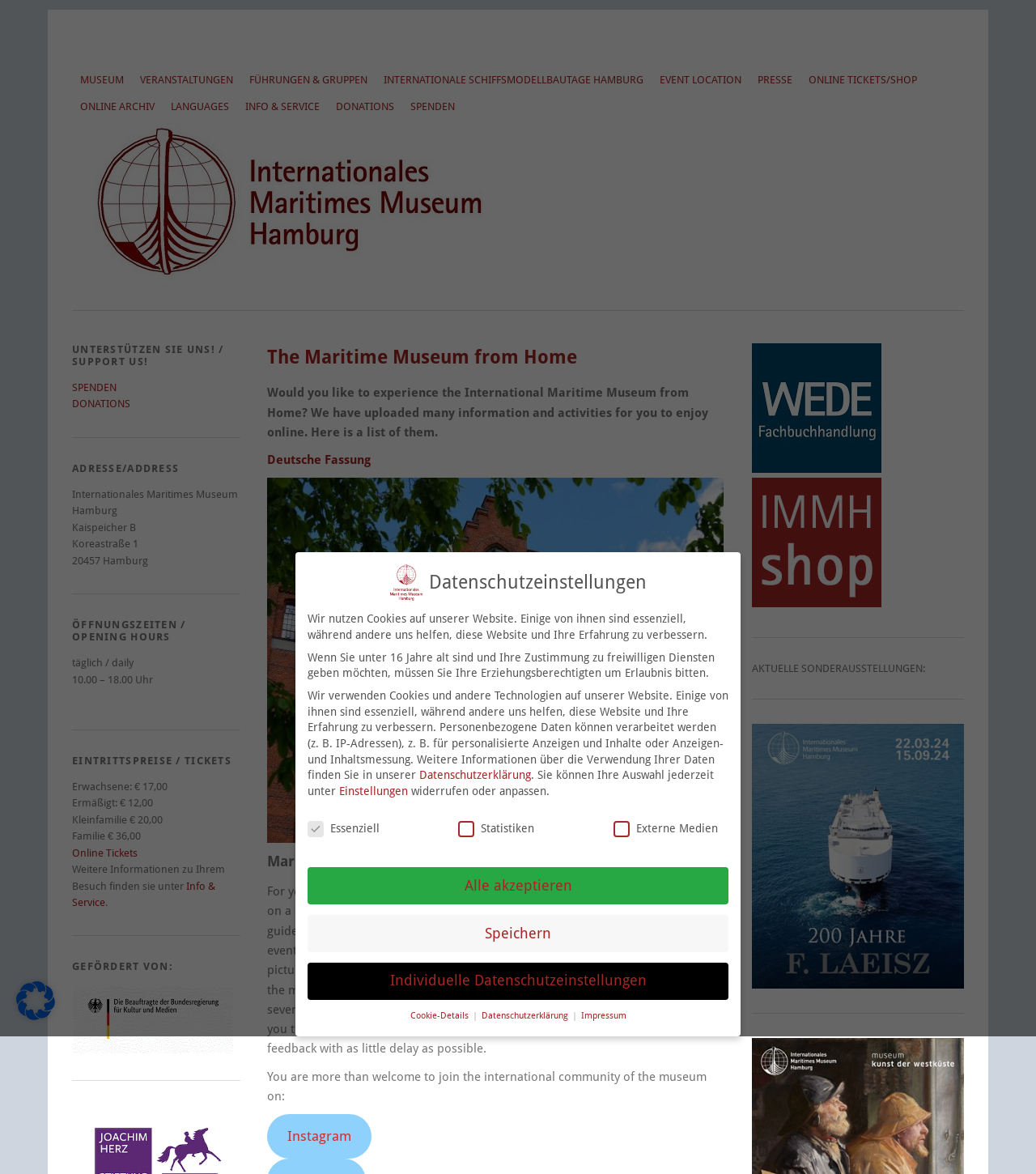Please determine the main heading text of this webpage.

The Maritime Museum from Home